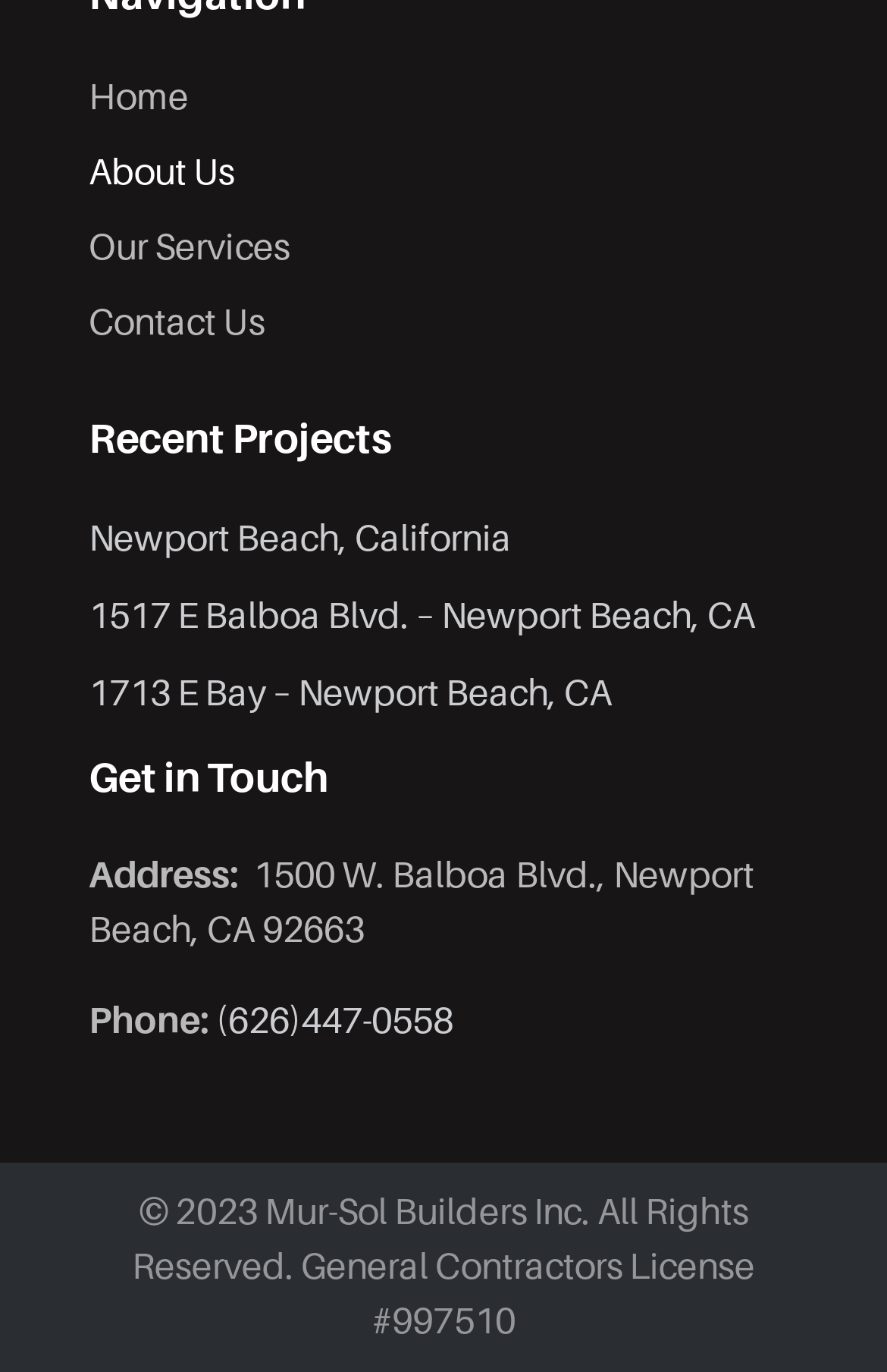Please specify the bounding box coordinates of the region to click in order to perform the following instruction: "call the phone number".

[0.244, 0.729, 0.511, 0.76]